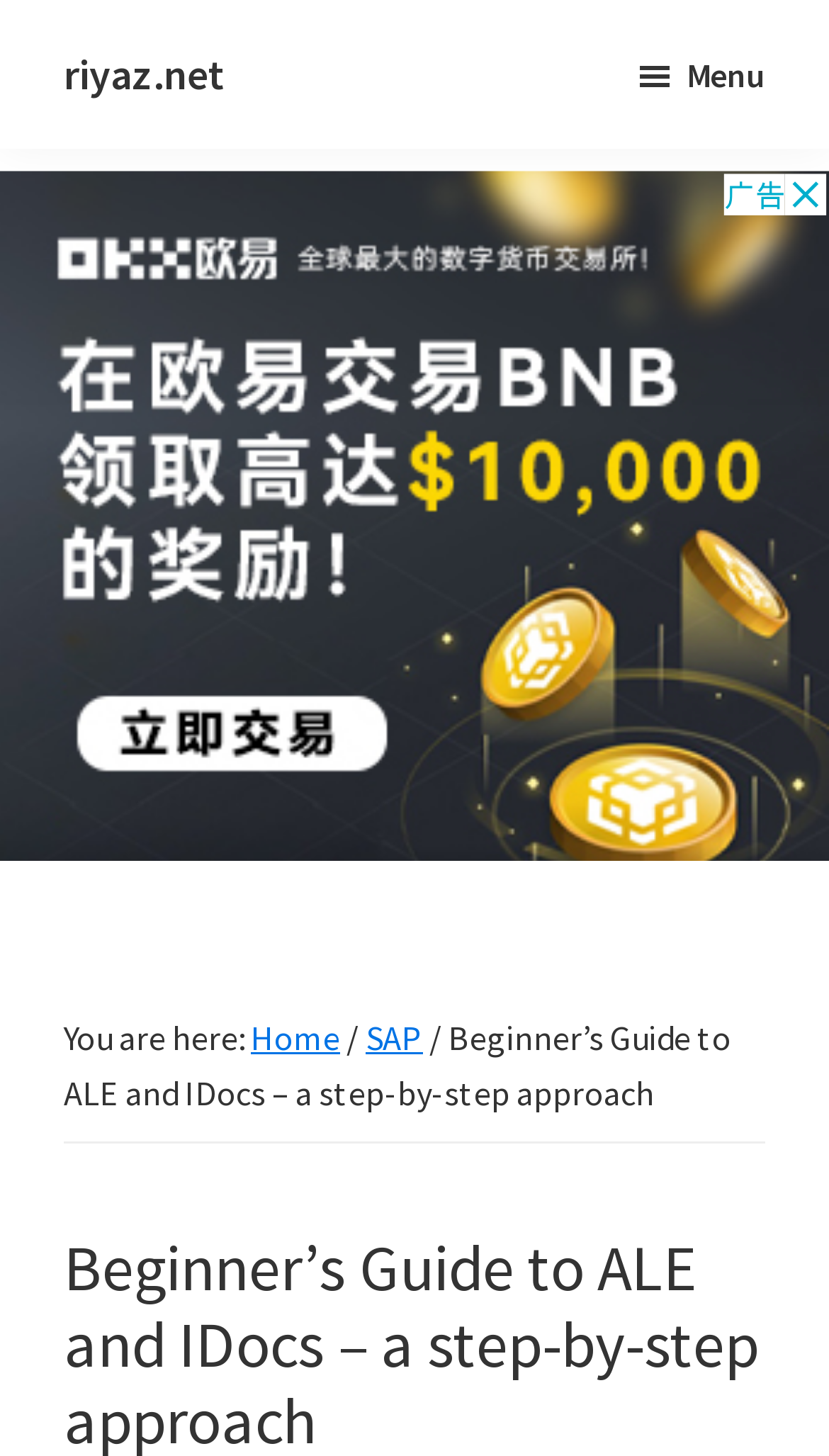Please give a succinct answer to the question in one word or phrase:
What is the website's tagline?

Tech Tips and Tutorials for SAP Professionals and Bloggers